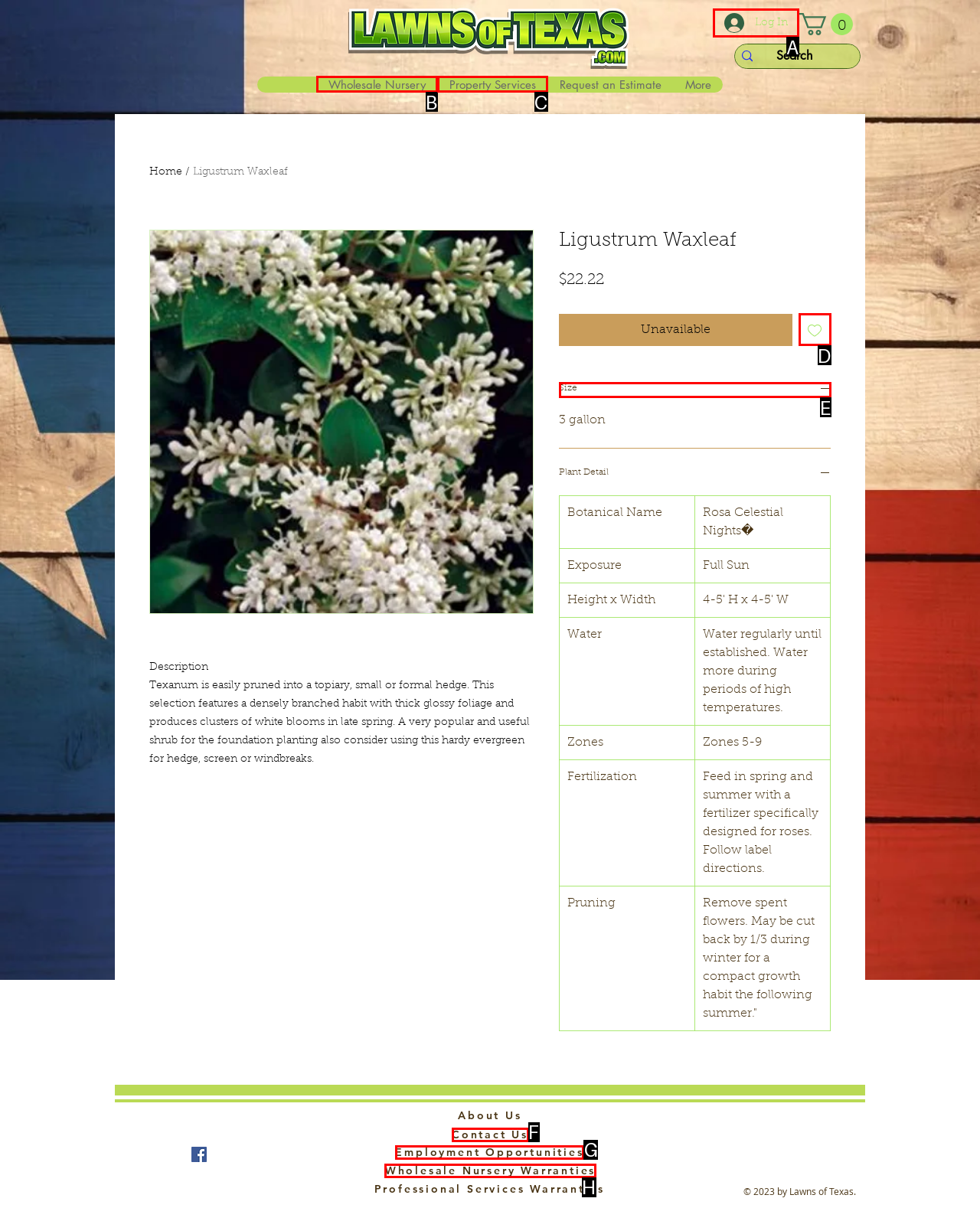Pick the HTML element that should be clicked to execute the task: Log in to the account
Respond with the letter corresponding to the correct choice.

A